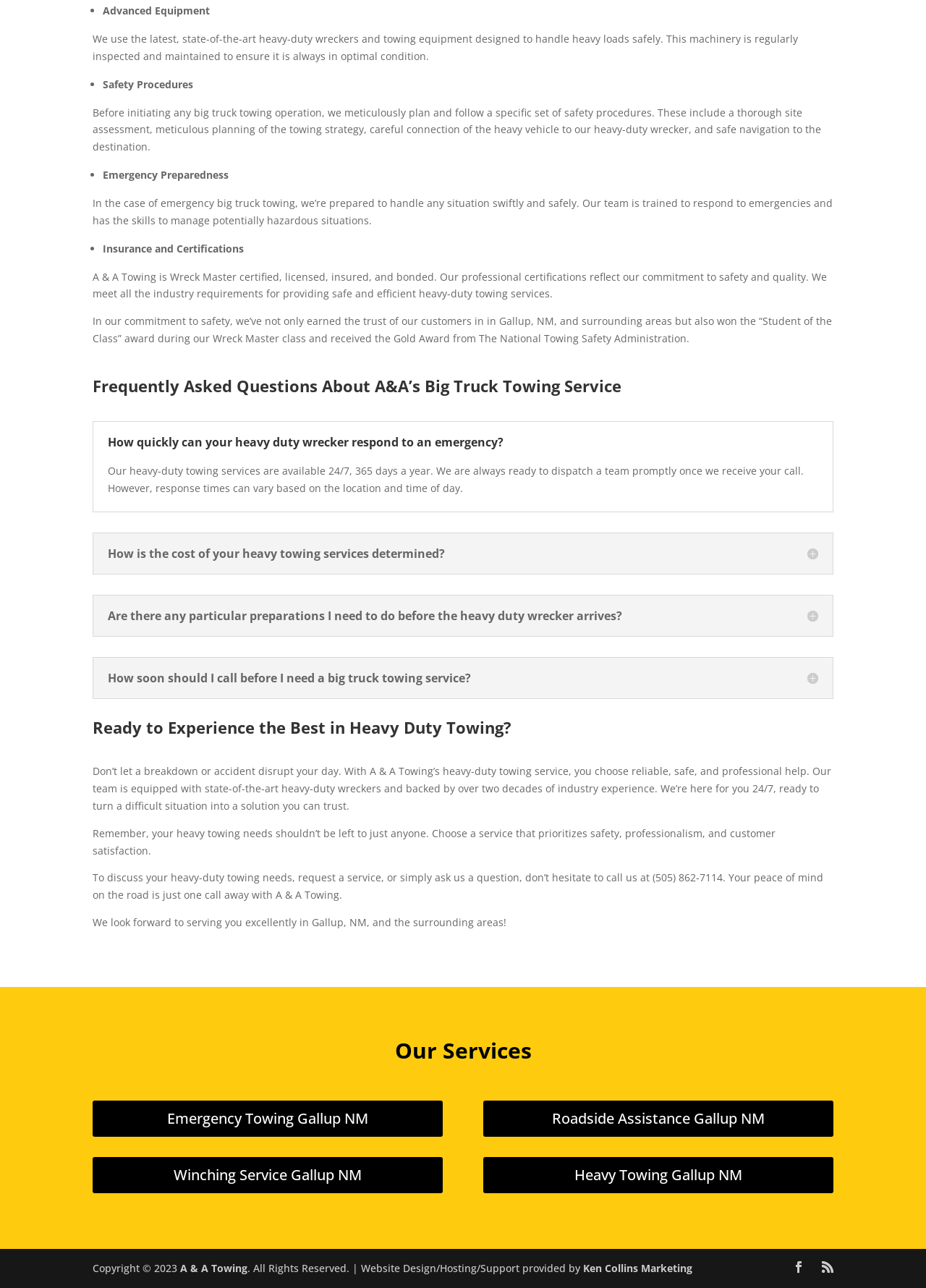Provide a brief response to the question below using a single word or phrase: 
What type of equipment is used for heavy-duty towing?

Heavy-duty wreckers